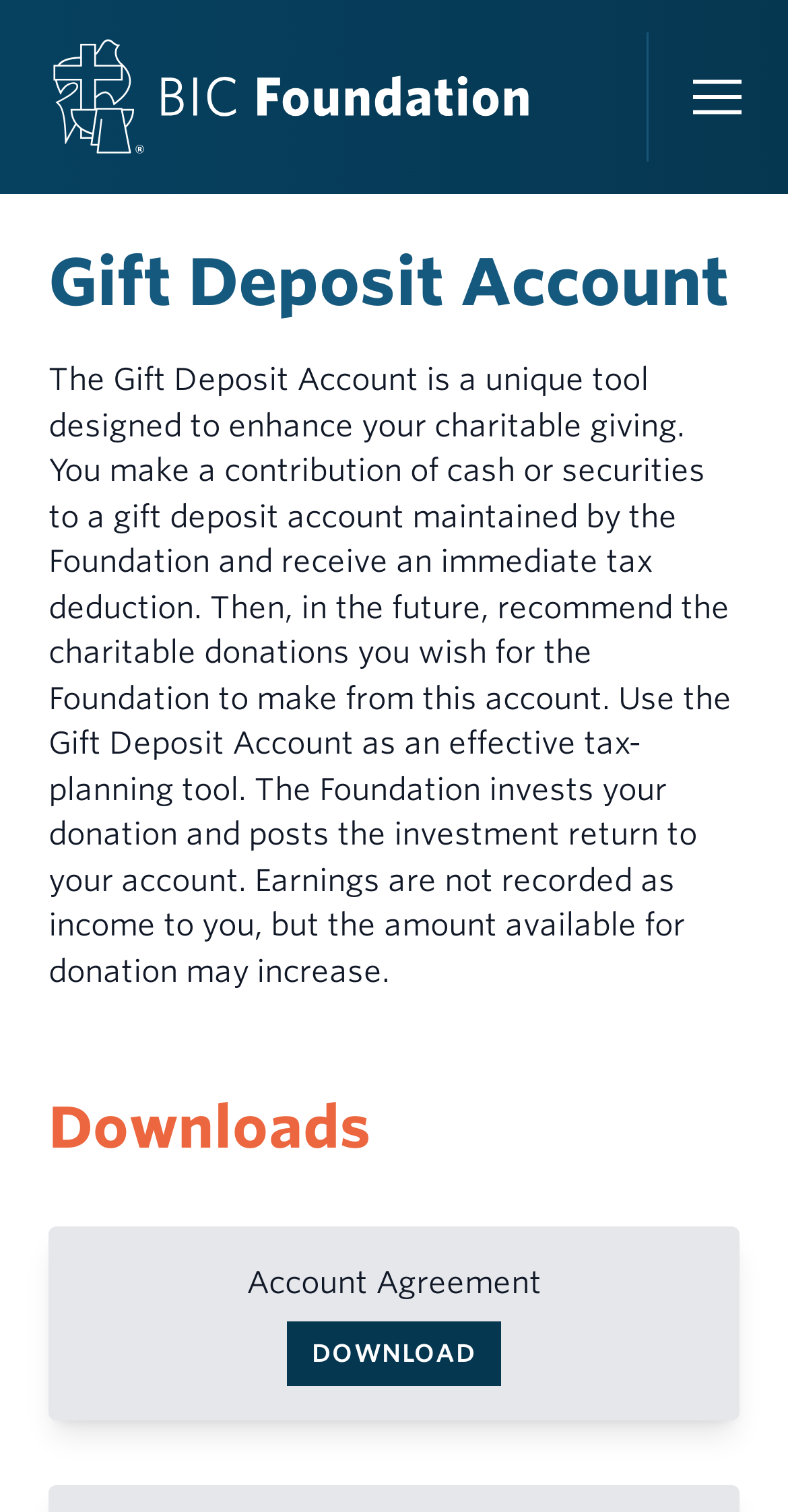Specify the bounding box coordinates of the area to click in order to follow the given instruction: "Click on the 'Loans' link."

[0.0, 0.208, 1.0, 0.289]